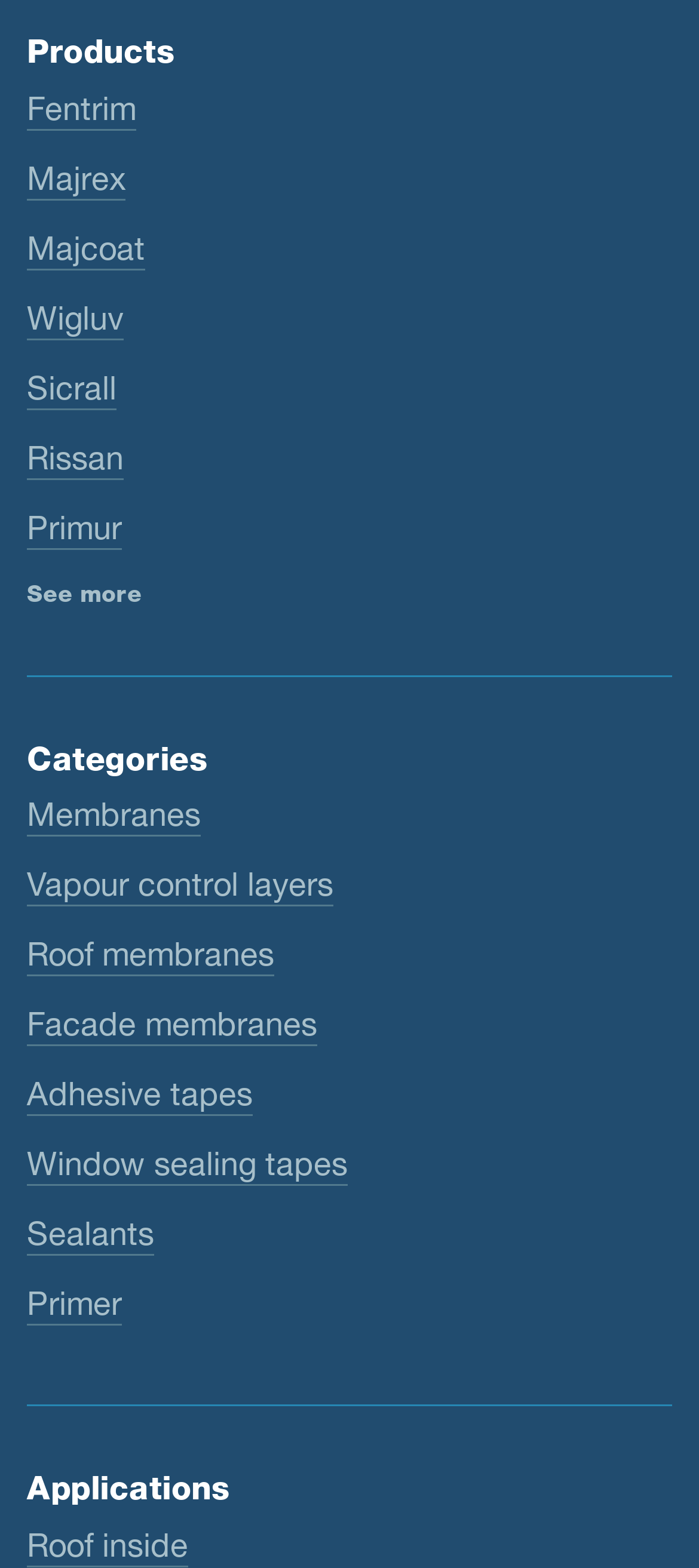What is the last application listed?
Please analyze the image and answer the question with as much detail as possible.

The last application listed is 'Roof inside', which is a link element located at the bottom of the webpage with a bounding box coordinate of [0.038, 0.972, 0.269, 0.999].